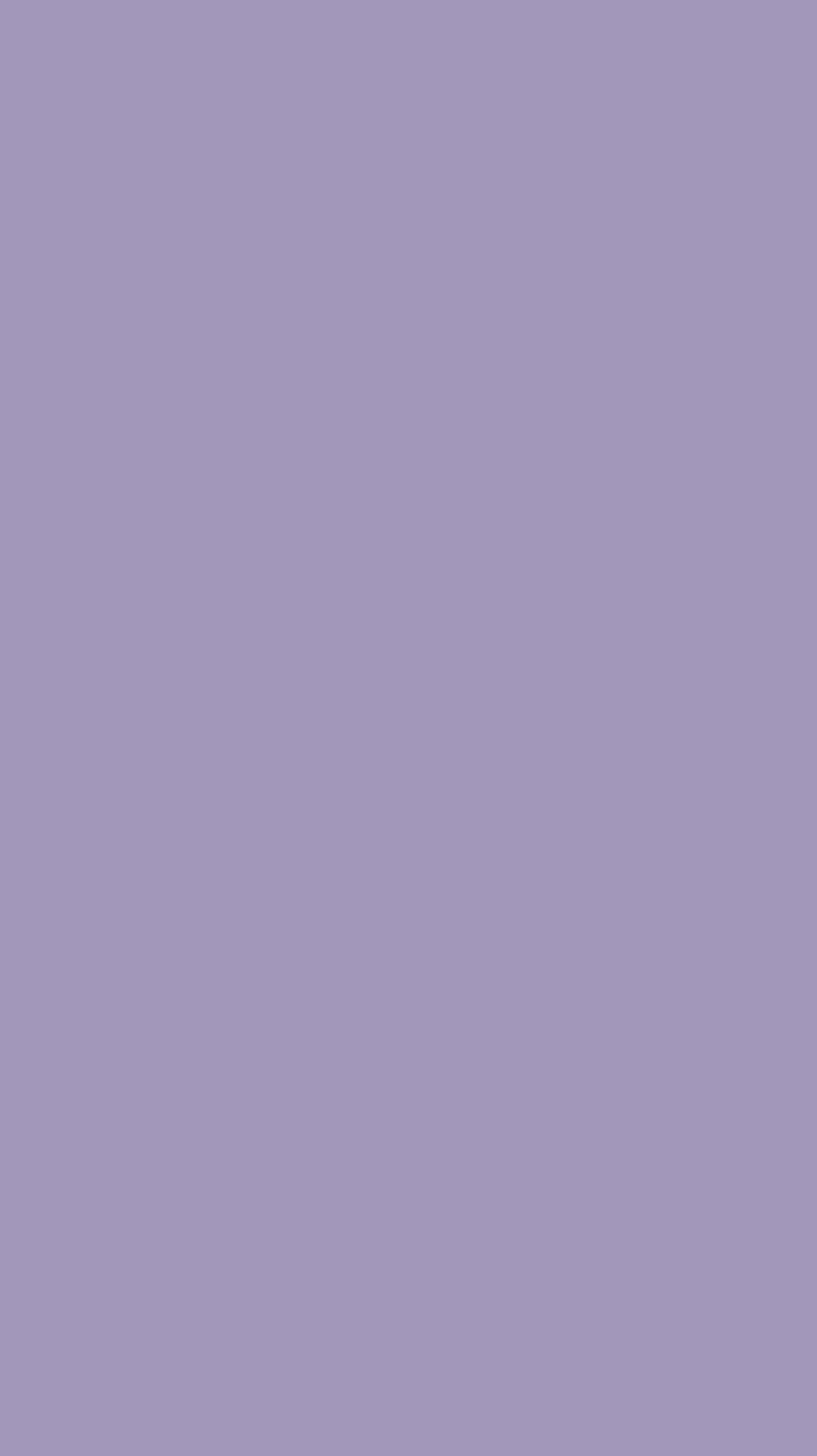Please give a succinct answer using a single word or phrase:
What is the name of the website?

Heart KT Live